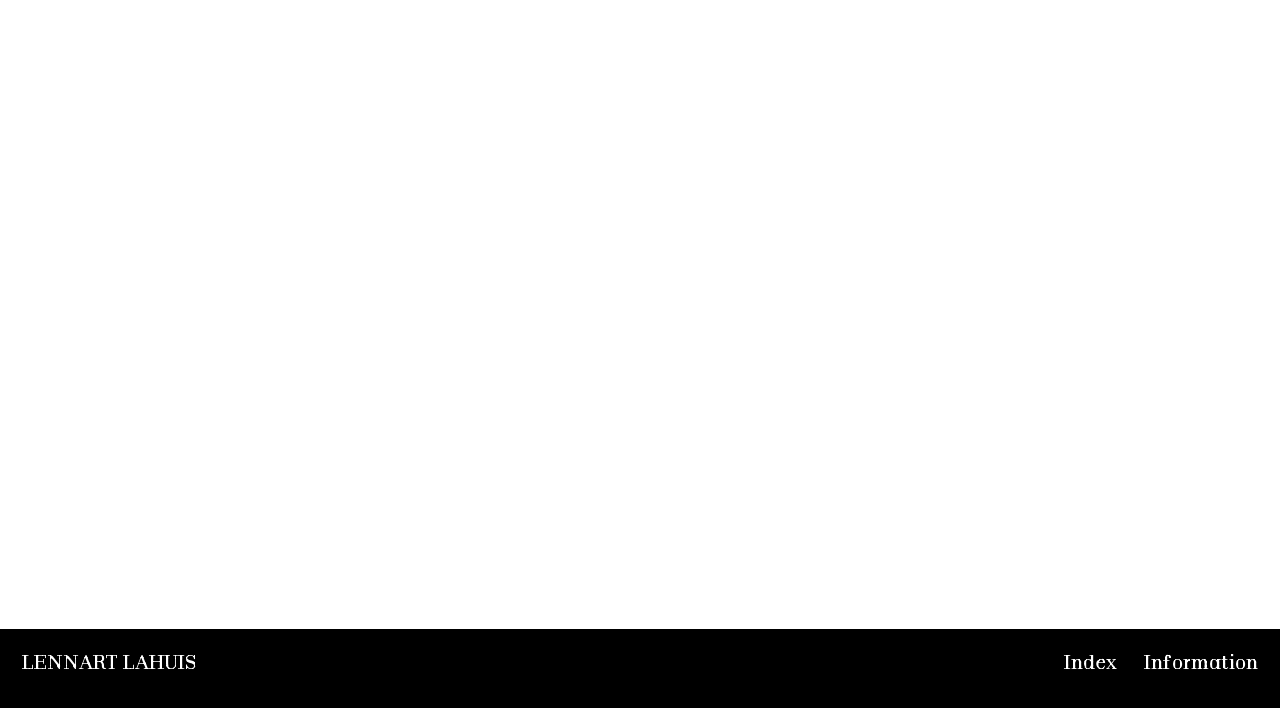Please determine the bounding box coordinates for the UI element described here. Use the format (top-left x, top-left y, bottom-right x, bottom-right y) with values bounded between 0 and 1: Lennart Lahuis

[0.017, 0.924, 0.153, 0.952]